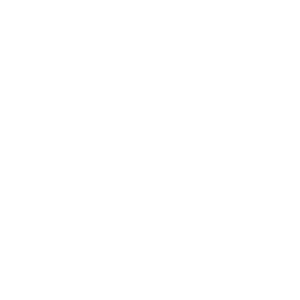Describe every detail you can see in the image.

The image features a loader icon, typically used to indicate that content is in the process of being loaded or that an action is being completed. This particular loader design, which often resembles a spinning or circular pattern, is common in online shopping and e-commerce platforms. It signifies to users that they should wait a moment for information, such as product details or inventory updates, to become available. 

This visual cue is prominently placed within the context of the Alo Donegan's Gadget Emporium, a shop that promises a diverse array of products, ranging from unique gadgets to essential utilities. As customers navigate through options like the 'Klean Kanteen Insulated TKCanister' and others, this loader enhances user experience by effectively communicating that the website is processing their request.